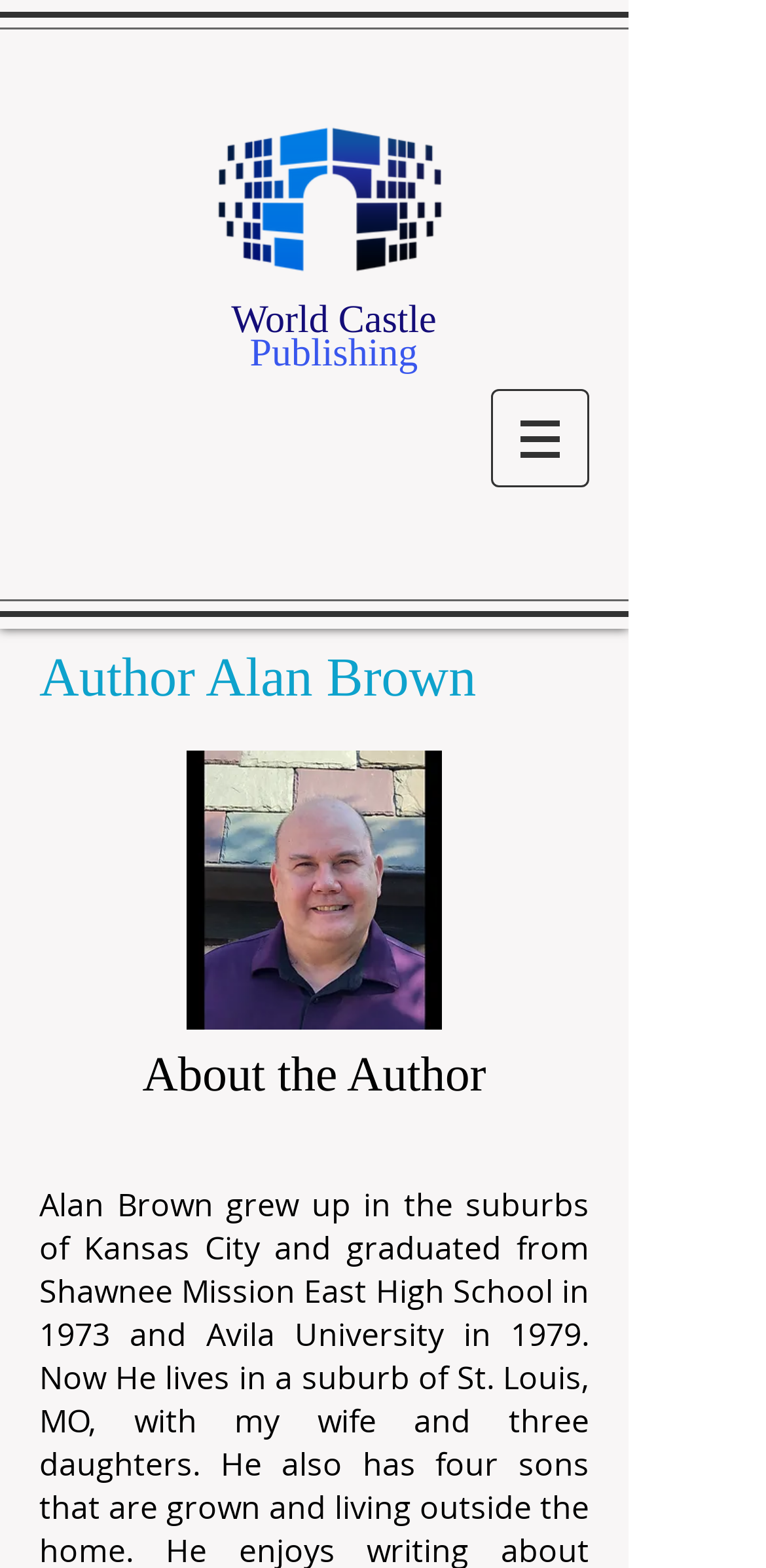What is the logo of World Castle?
Provide a short answer using one word or a brief phrase based on the image.

WCP Logo Blue